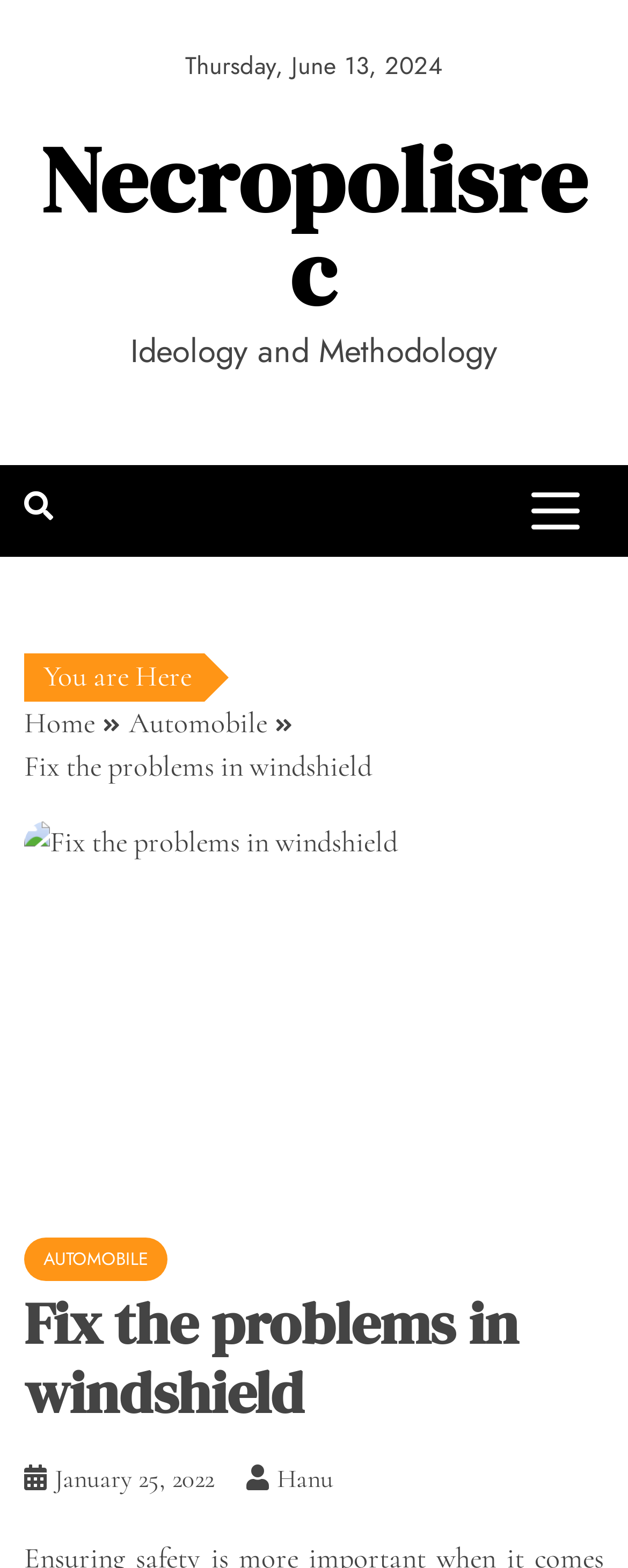Describe all the key features of the webpage in detail.

The webpage appears to be a blog post or article about fixing problems in windshields. At the top, there is a date "Thursday, June 13, 2024" and a link to the website's title "Necropolisrec". Below this, there is a heading "Ideology and Methodology". 

On the top right, there is an expandable button for the primary menu. Next to it, there is a home icon represented by "\uf002". Below the icon, there is a "You are Here" label, followed by a breadcrumb navigation menu that shows the current page's location in the website's hierarchy. The breadcrumb menu consists of links to "Home", "Automobile", and the current page "Fix the problems in windshield". 

Below the breadcrumb menu, there is an image related to the topic "Fix the problems in windshield", which takes up most of the width of the page. Above the image, there is a header section that contains links to "AUTOMOBILE", the title of the page "Fix the problems in windshield", and a link to the date "January 25, 2022" with a time indicator. On the right side of the date link, there is another link to the author's name "Hanu".